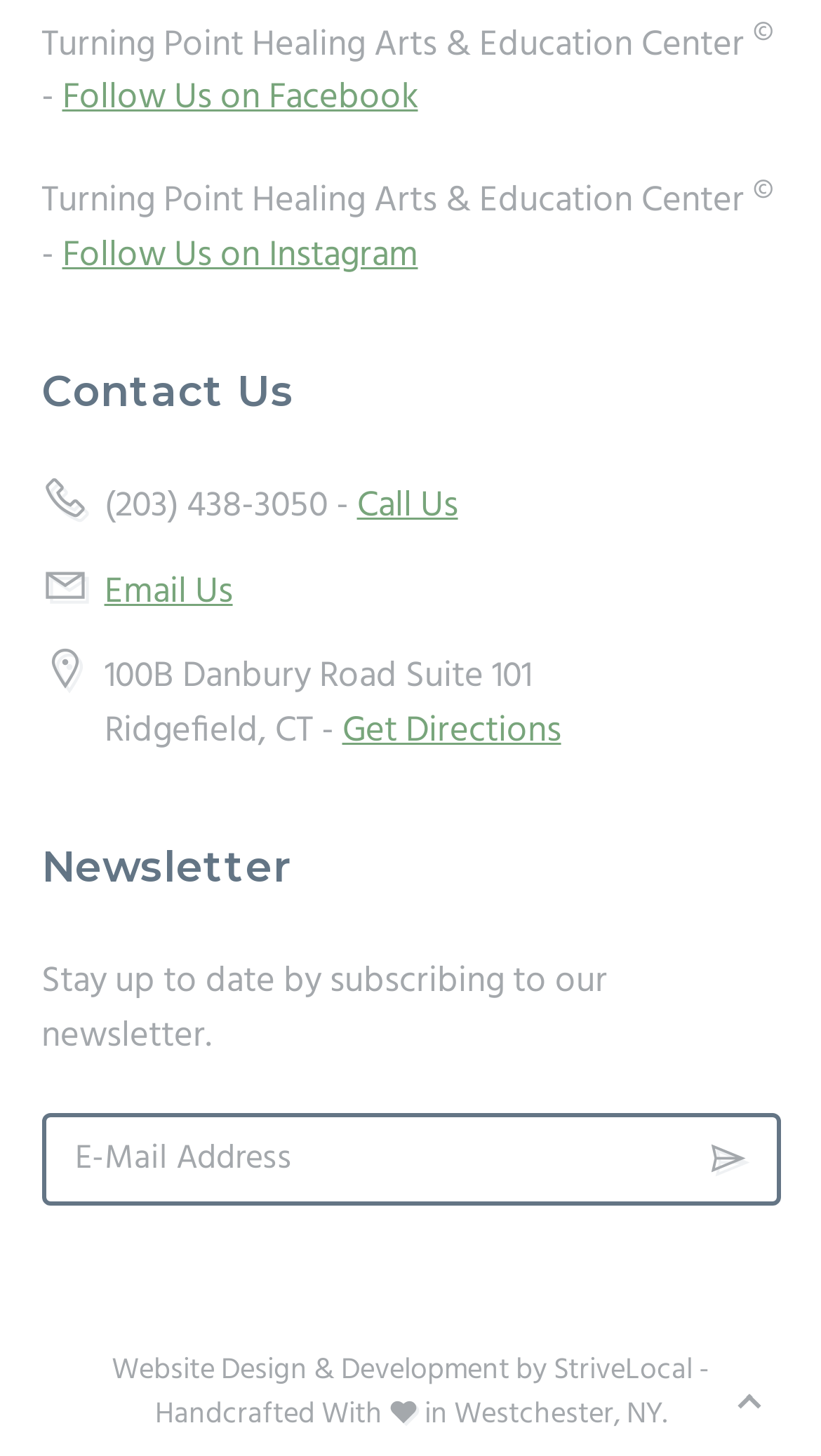Point out the bounding box coordinates of the section to click in order to follow this instruction: "Follow us on Facebook".

[0.076, 0.048, 0.509, 0.087]